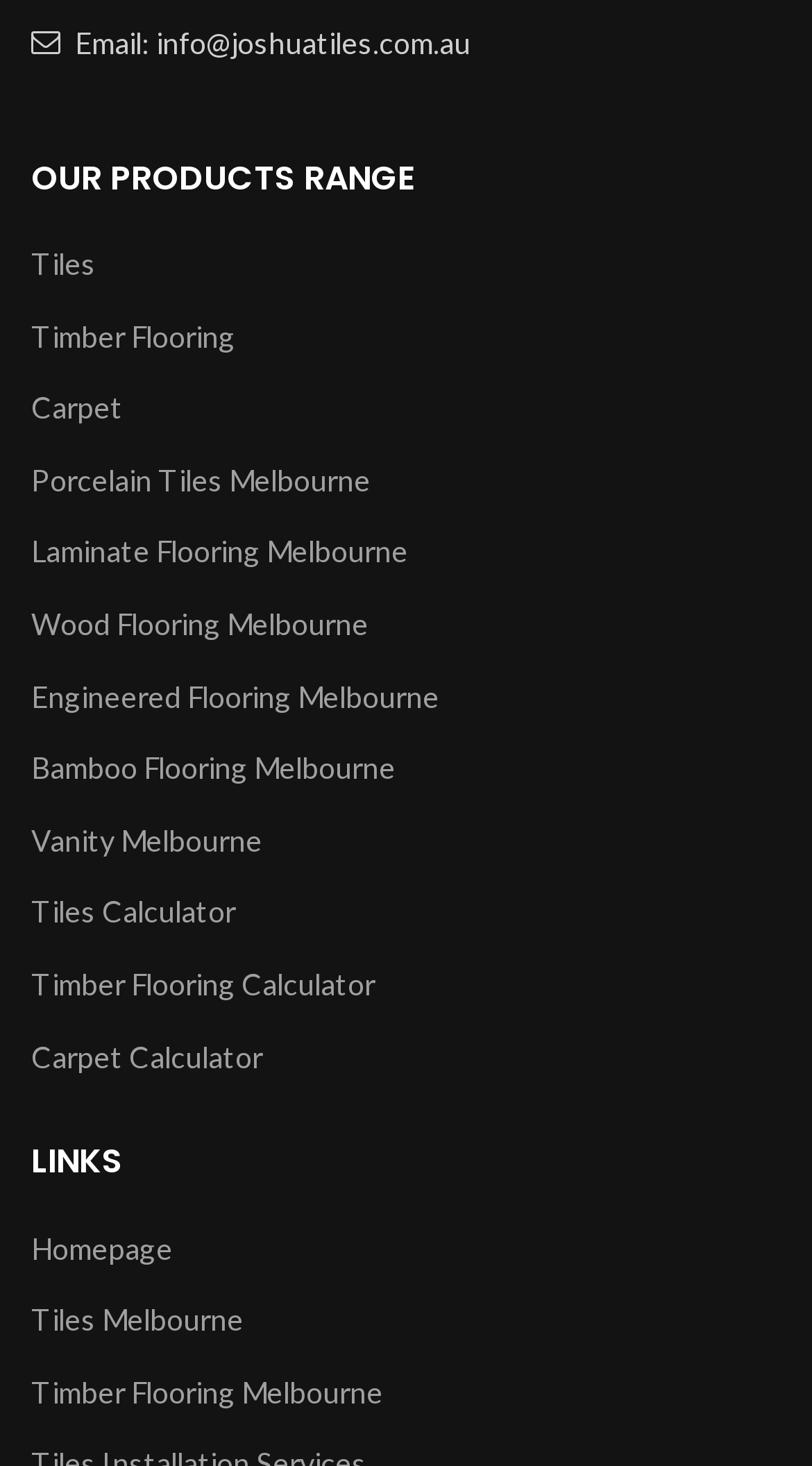Based on the image, please elaborate on the answer to the following question:
How many types of flooring products are listed on the webpage?

The webpage lists 8 types of flooring products, including Tiles, Timber Flooring, Carpet, Porcelain Tiles Melbourne, Laminate Flooring Melbourne, Wood Flooring Melbourne, Engineered Flooring Melbourne, and Bamboo Flooring Melbourne.